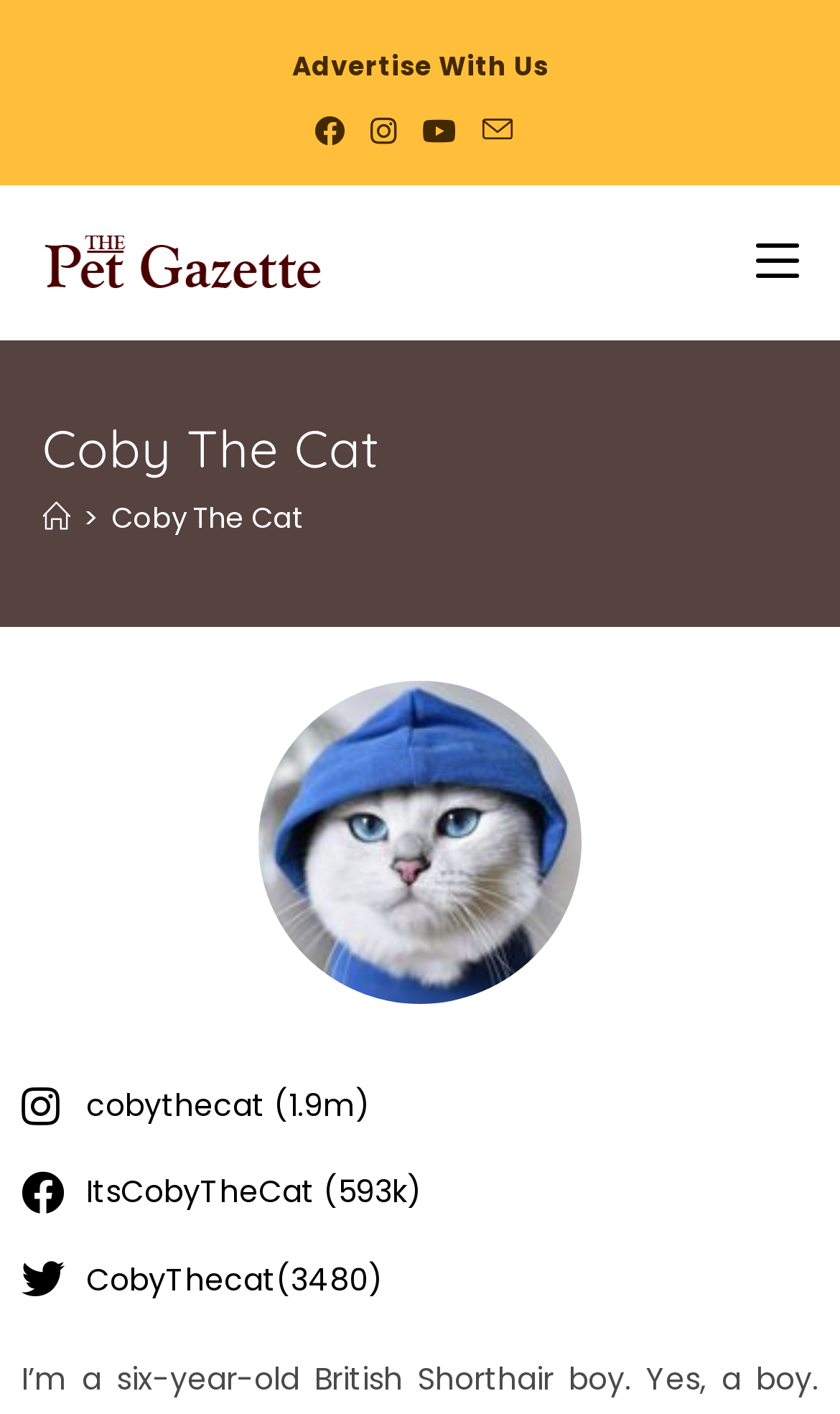Respond with a single word or phrase to the following question: What type of magazine is this?

Pets Magazine